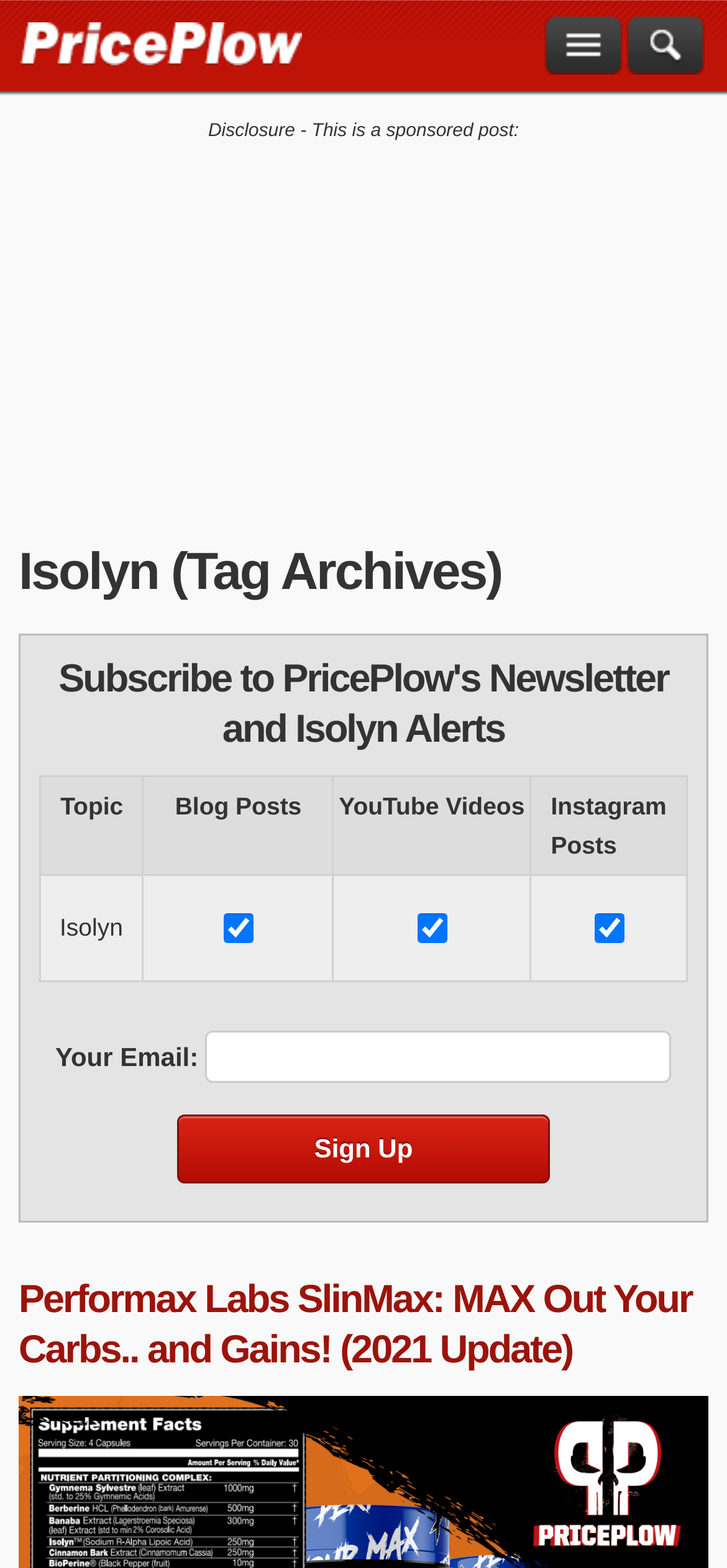Determine the bounding box coordinates of the section to be clicked to follow the instruction: "Go to The PricePlow Blog Home". The coordinates should be given as four float numbers between 0 and 1, formatted as [left, top, right, bottom].

[0.026, 0.017, 0.415, 0.036]